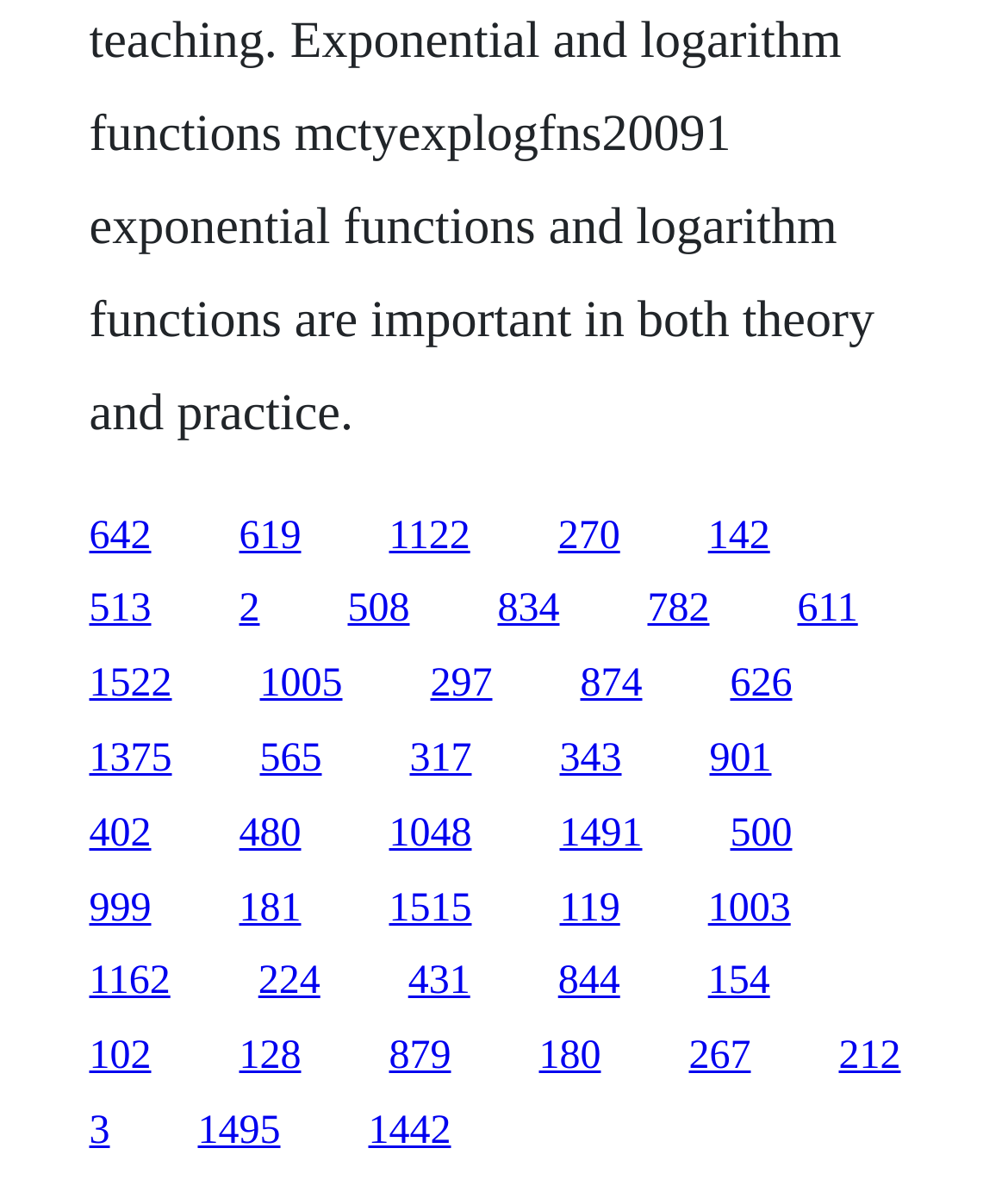Kindly determine the bounding box coordinates for the clickable area to achieve the given instruction: "visit the second link".

[0.237, 0.431, 0.299, 0.468]